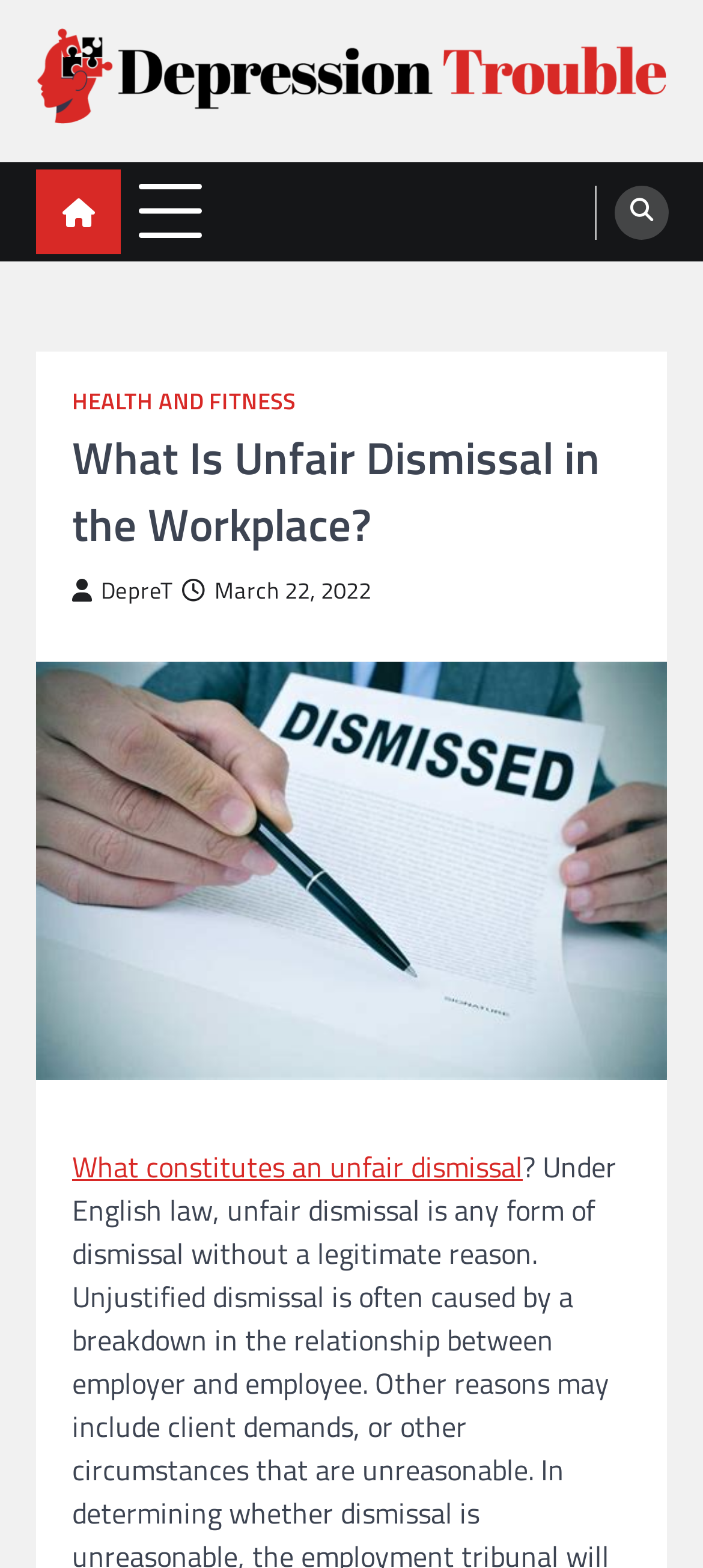Please identify the bounding box coordinates of the clickable area that will allow you to execute the instruction: "read What Is Unfair Dismissal in the Workplace? article".

[0.103, 0.271, 0.897, 0.357]